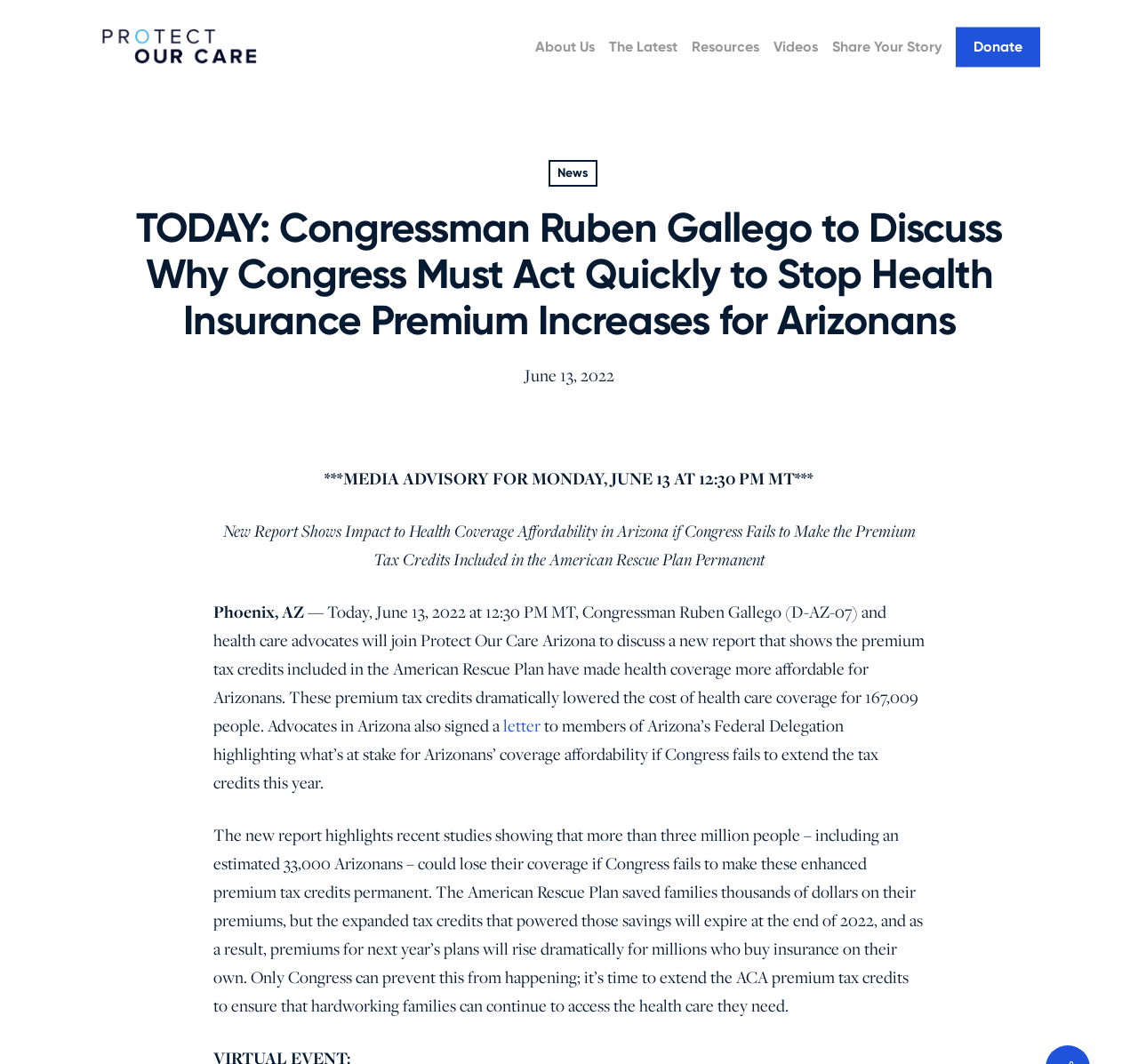Answer the question in a single word or phrase:
What is the date of the event?

June 13, 2022